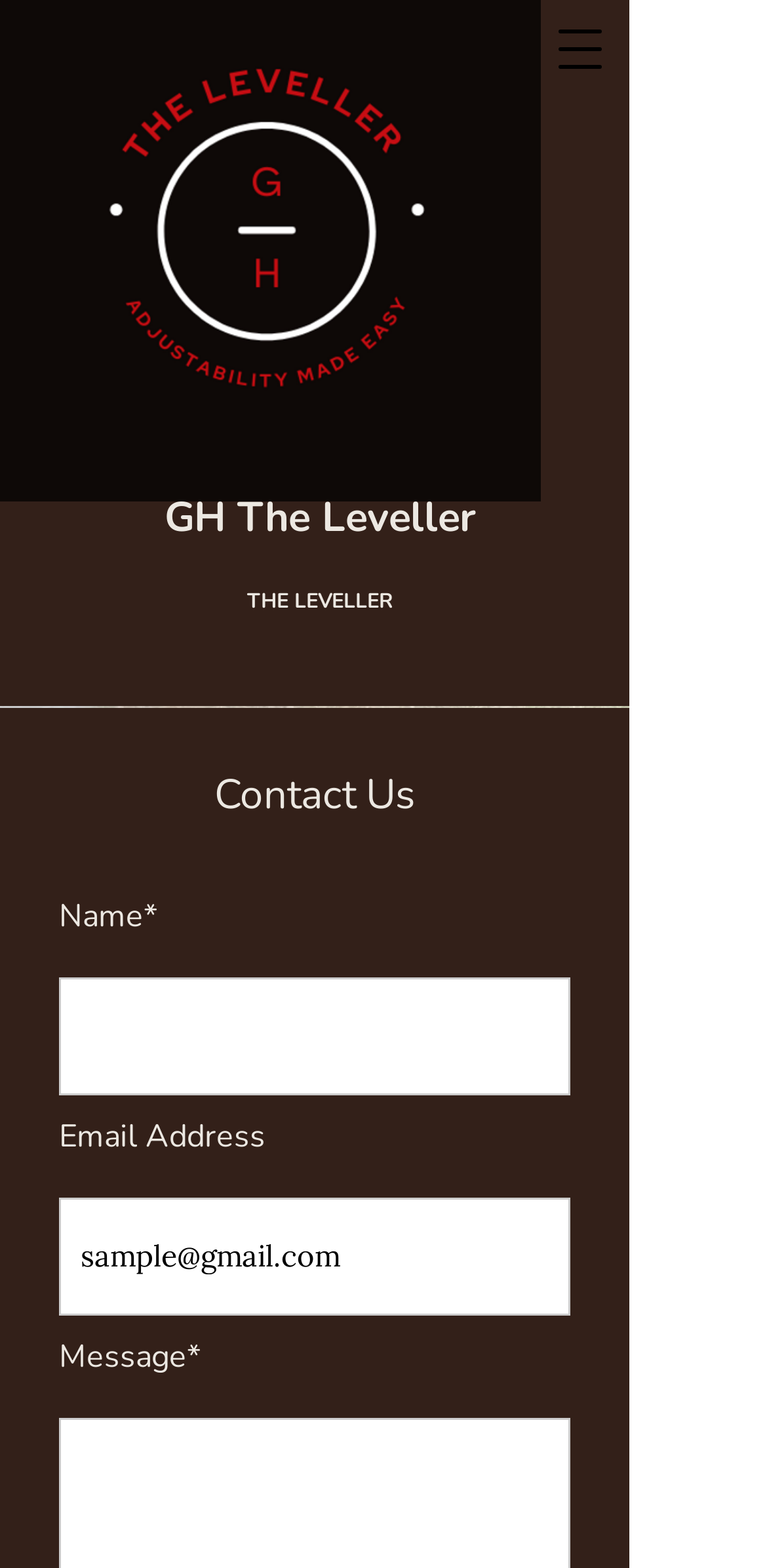Based on the image, give a detailed response to the question: What is the default email address in the email input field?

When I look at the form, I notice that the email input field has a default value of 'sample@gmail.com'. This suggests that the website is providing an example email address, but users can replace it with their own email address.